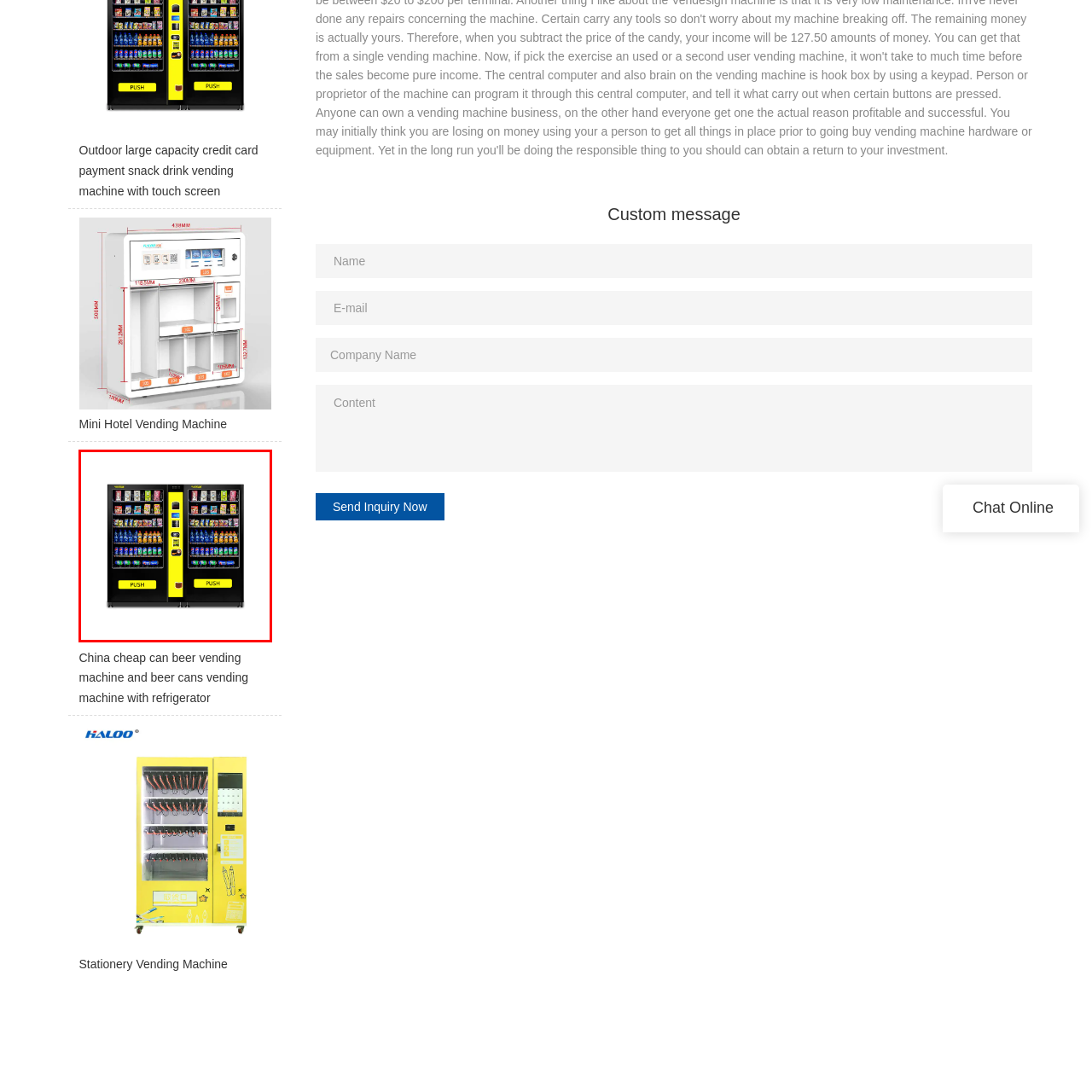How many sections does the vending machine have?
View the image contained within the red box and provide a one-word or short-phrase answer to the question.

Two